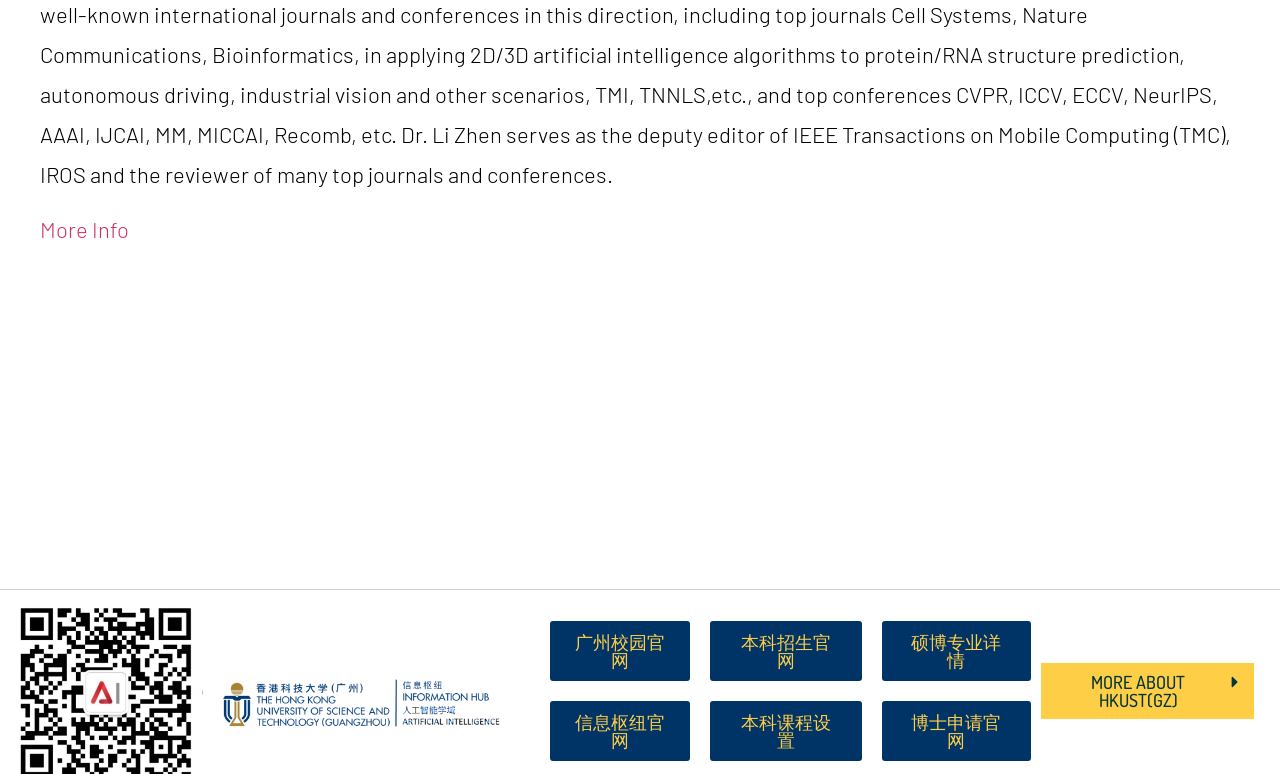How many Chinese characters are on the webpage?
Look at the screenshot and respond with a single word or phrase.

At least 12